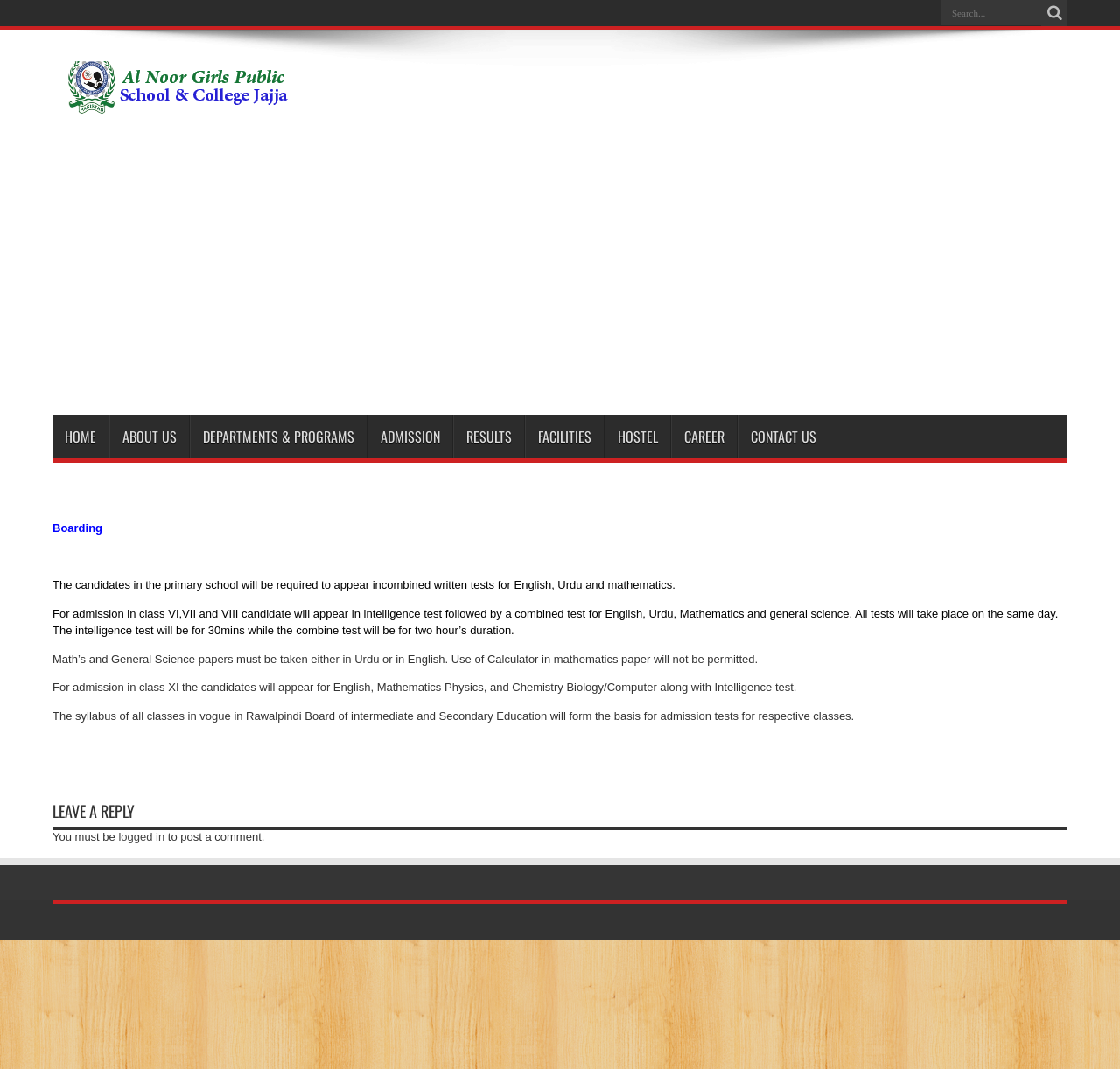Determine the bounding box coordinates for the clickable element to execute this instruction: "Click on CONTACT US". Provide the coordinates as four float numbers between 0 and 1, i.e., [left, top, right, bottom].

[0.659, 0.388, 0.74, 0.429]